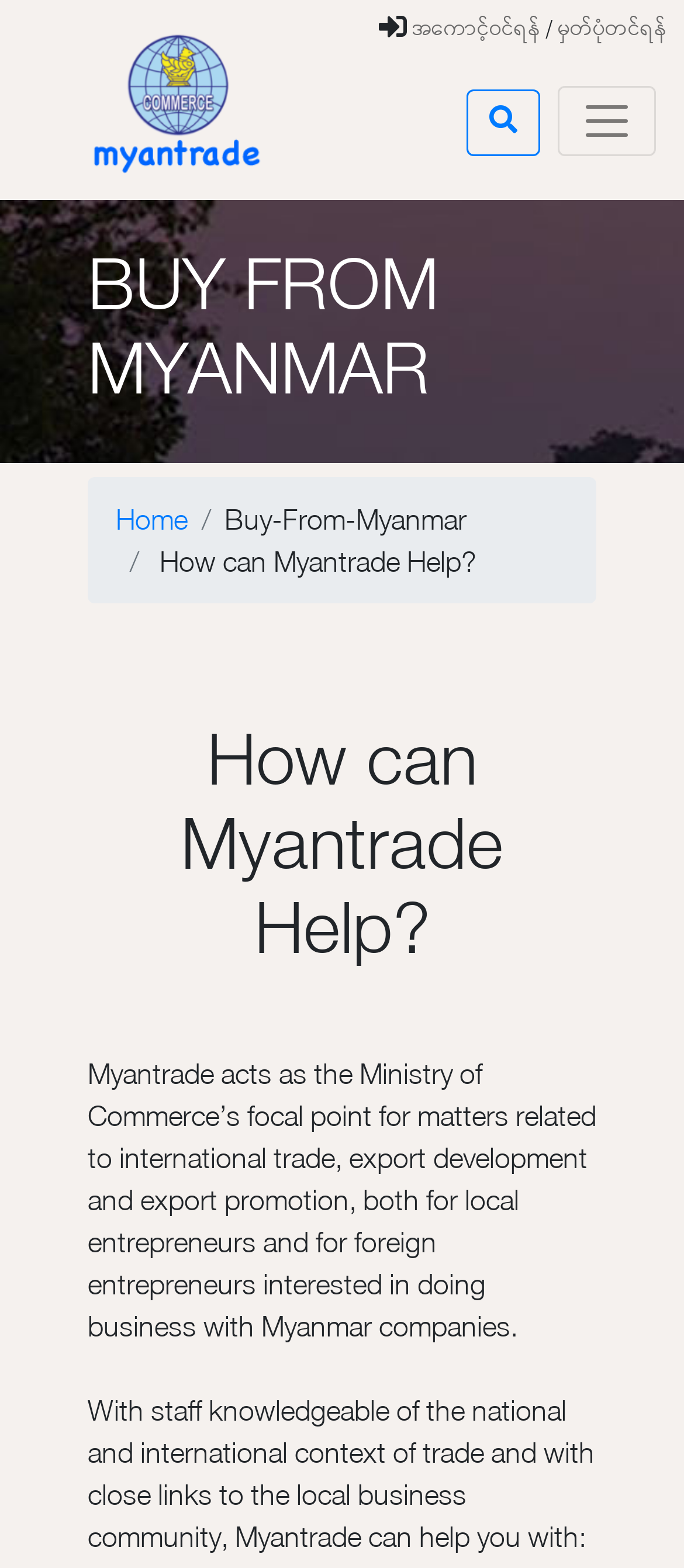Please locate and generate the primary heading on this webpage.

BUY FROM MYANMAR